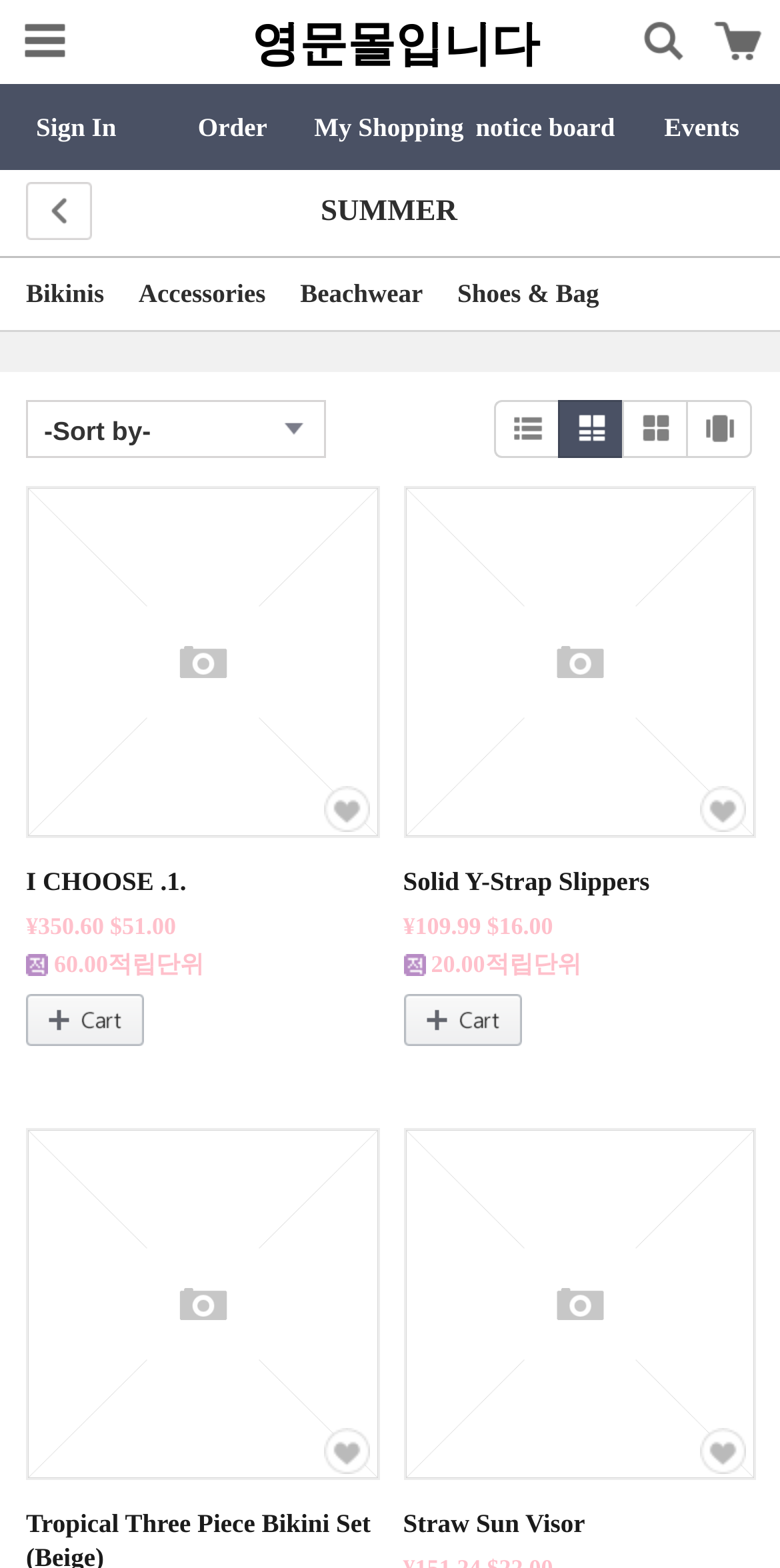Please find the bounding box coordinates of the section that needs to be clicked to achieve this instruction: "View as a list".

[0.636, 0.256, 0.715, 0.29]